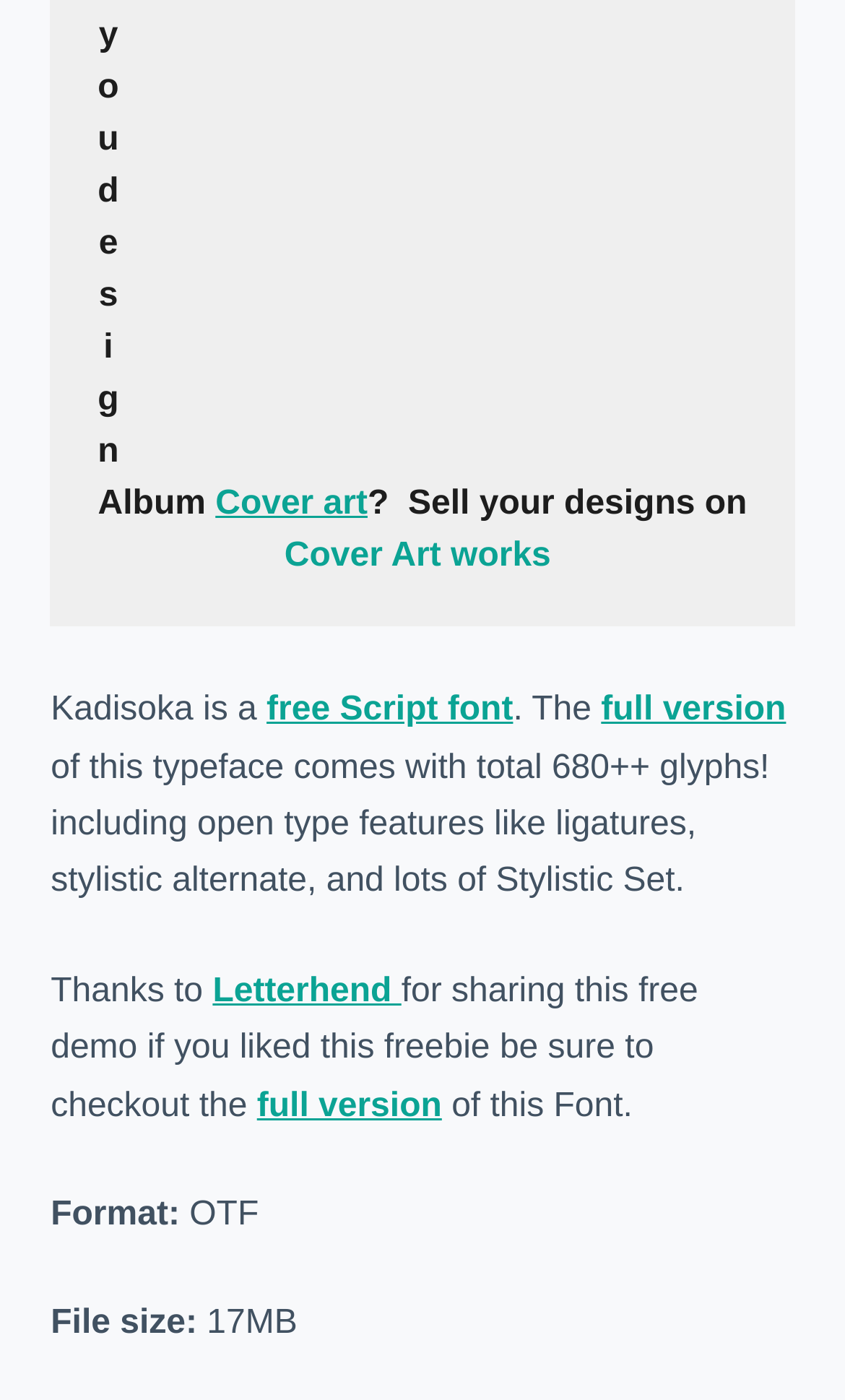Locate the UI element described as follows: "free Script font". Return the bounding box coordinates as four float numbers between 0 and 1 in the order [left, top, right, bottom].

[0.315, 0.494, 0.607, 0.52]